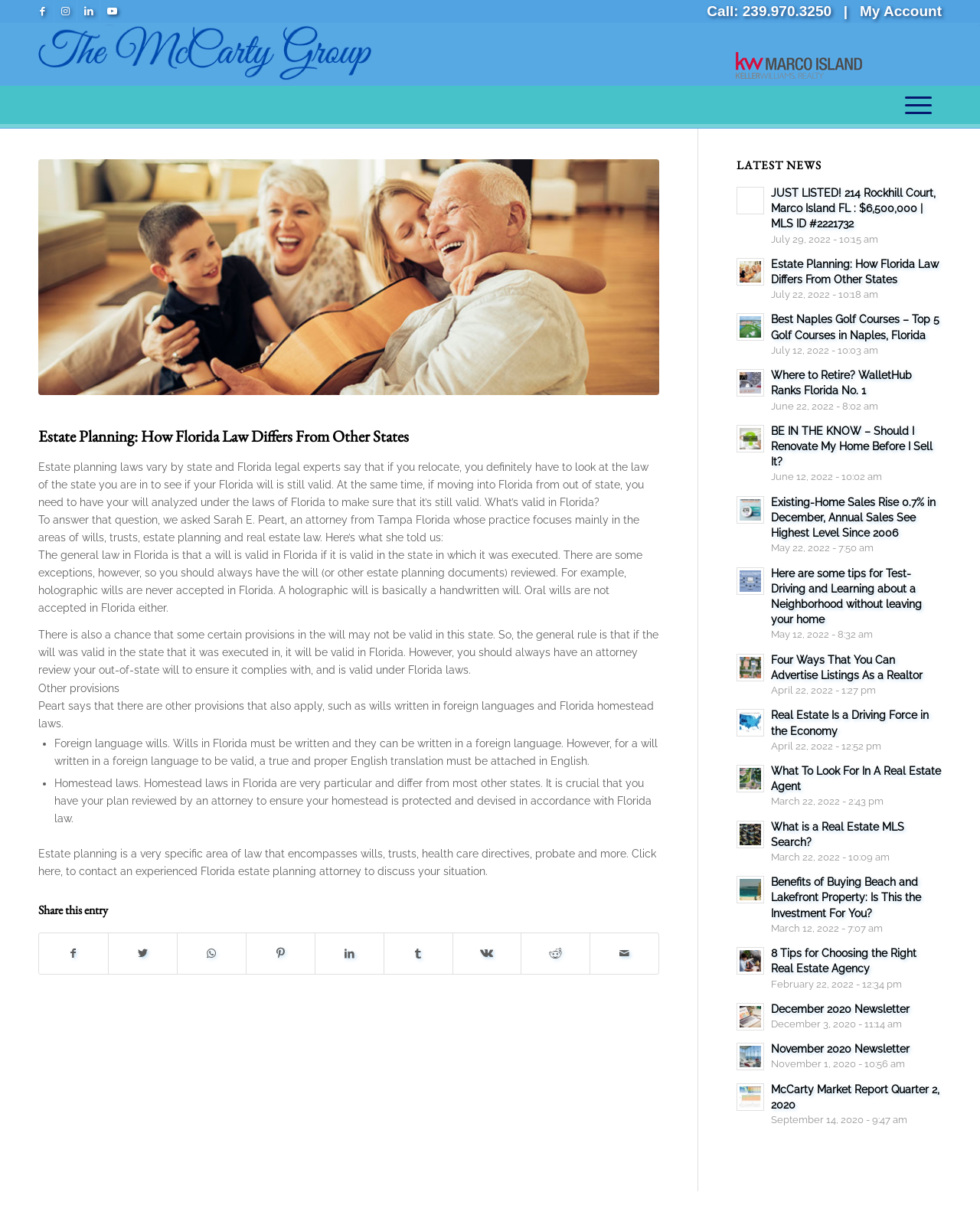What is the topic of the main article?
Answer the question with a detailed explanation, including all necessary information.

The main article is about estate planning, specifically how Florida law differs from other states, as indicated by the heading 'Estate Planning: How Florida Law Differs From Other States' and the content of the article.